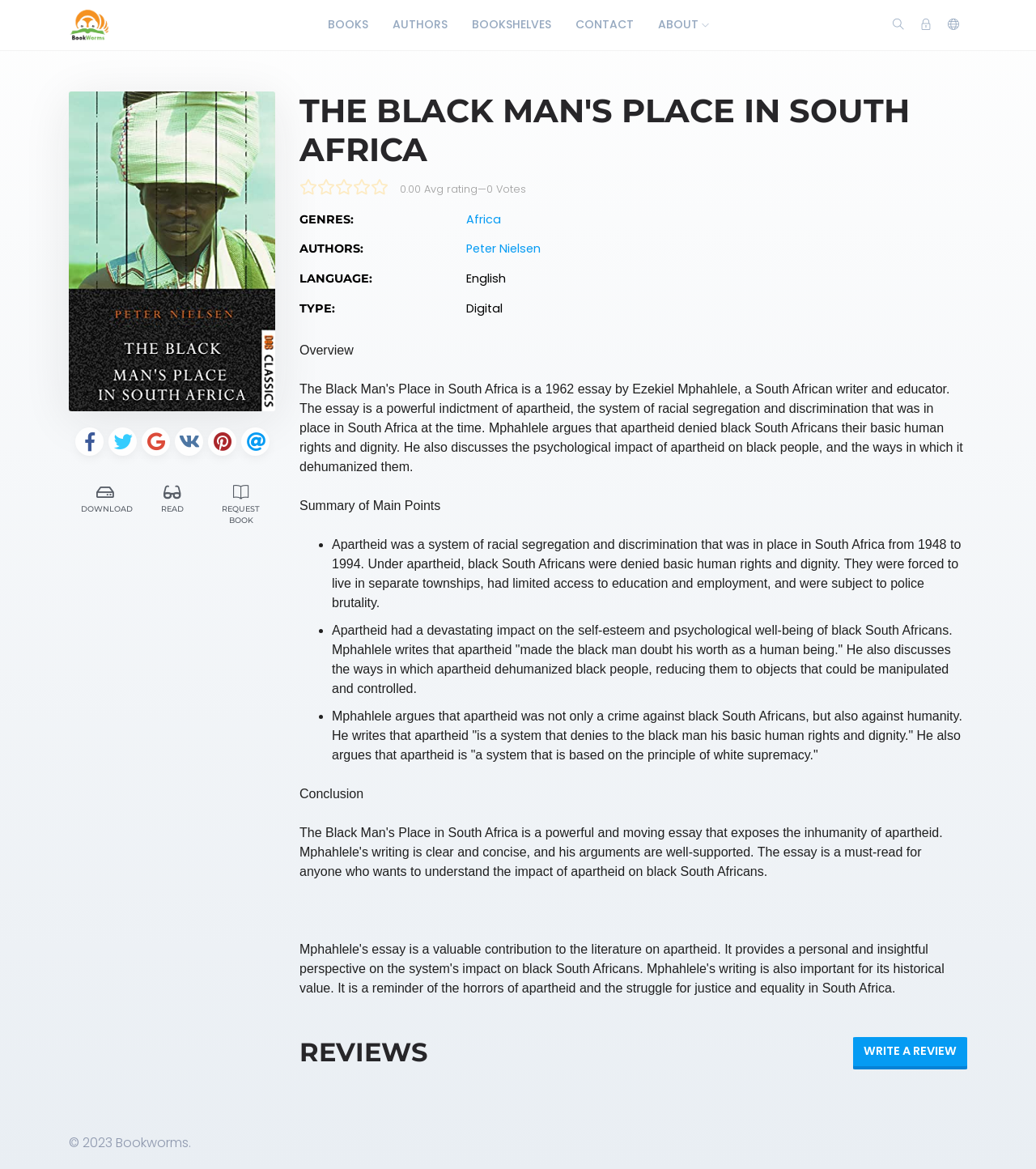Identify the bounding box of the UI element described as follows: "Request Book". Provide the coordinates as four float numbers in the range of 0 to 1 [left, top, right, bottom].

[0.199, 0.41, 0.266, 0.451]